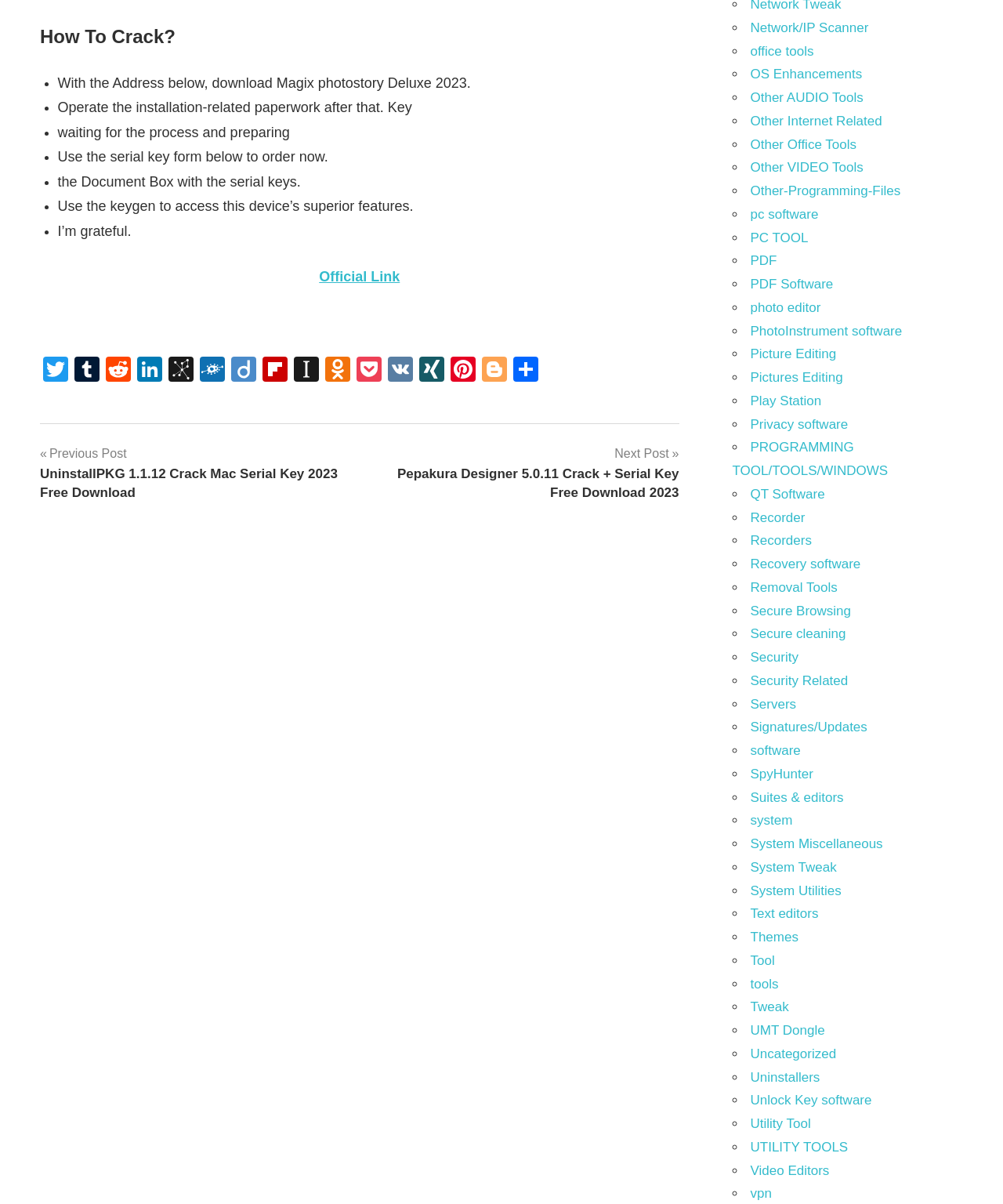Give a one-word or short-phrase answer to the following question: 
What categories of software are listed on the webpage?

Various categories